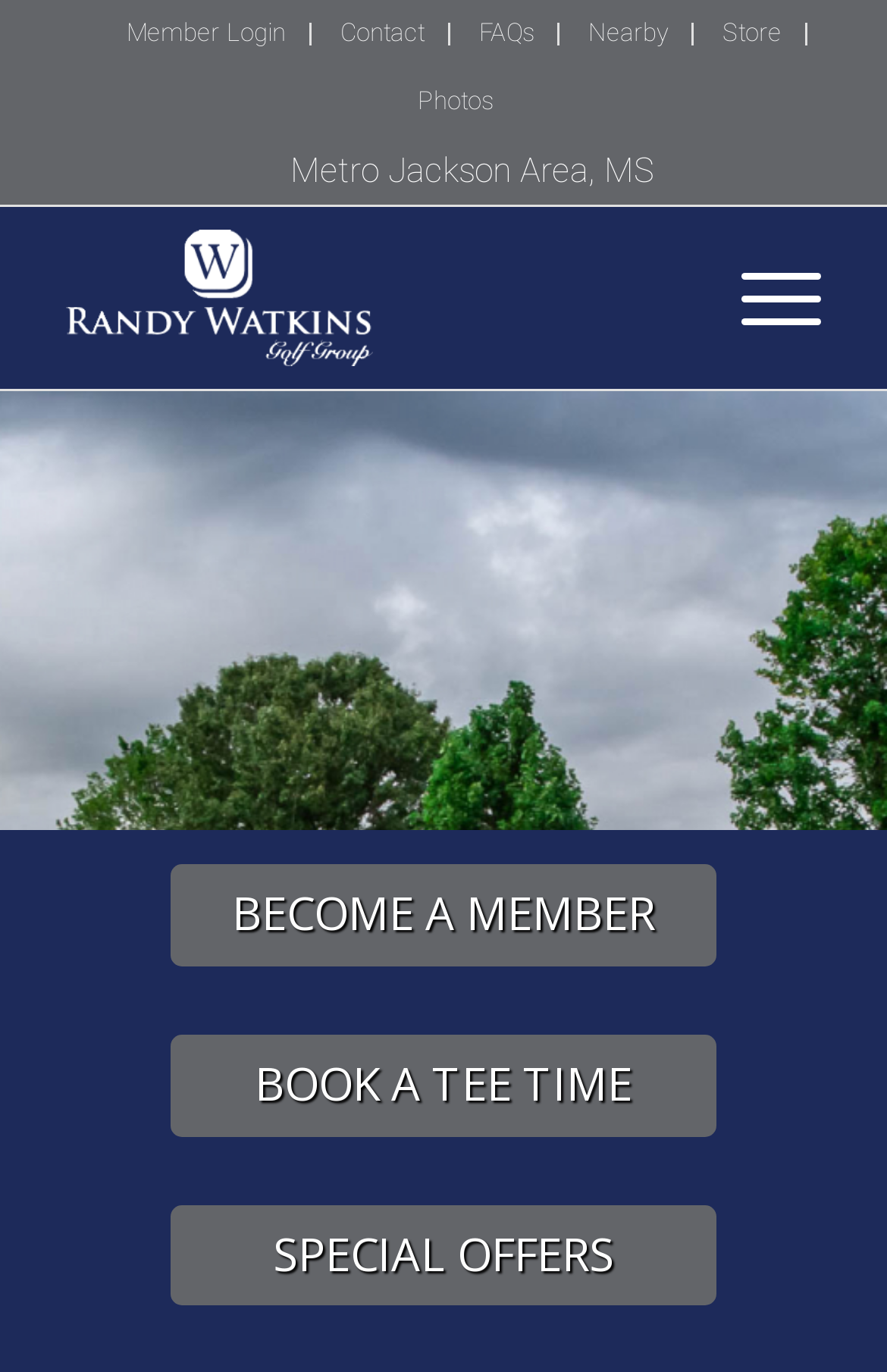Please specify the bounding box coordinates of the element that should be clicked to execute the given instruction: 'book a tee time'. Ensure the coordinates are four float numbers between 0 and 1, expressed as [left, top, right, bottom].

[0.192, 0.754, 0.808, 0.828]